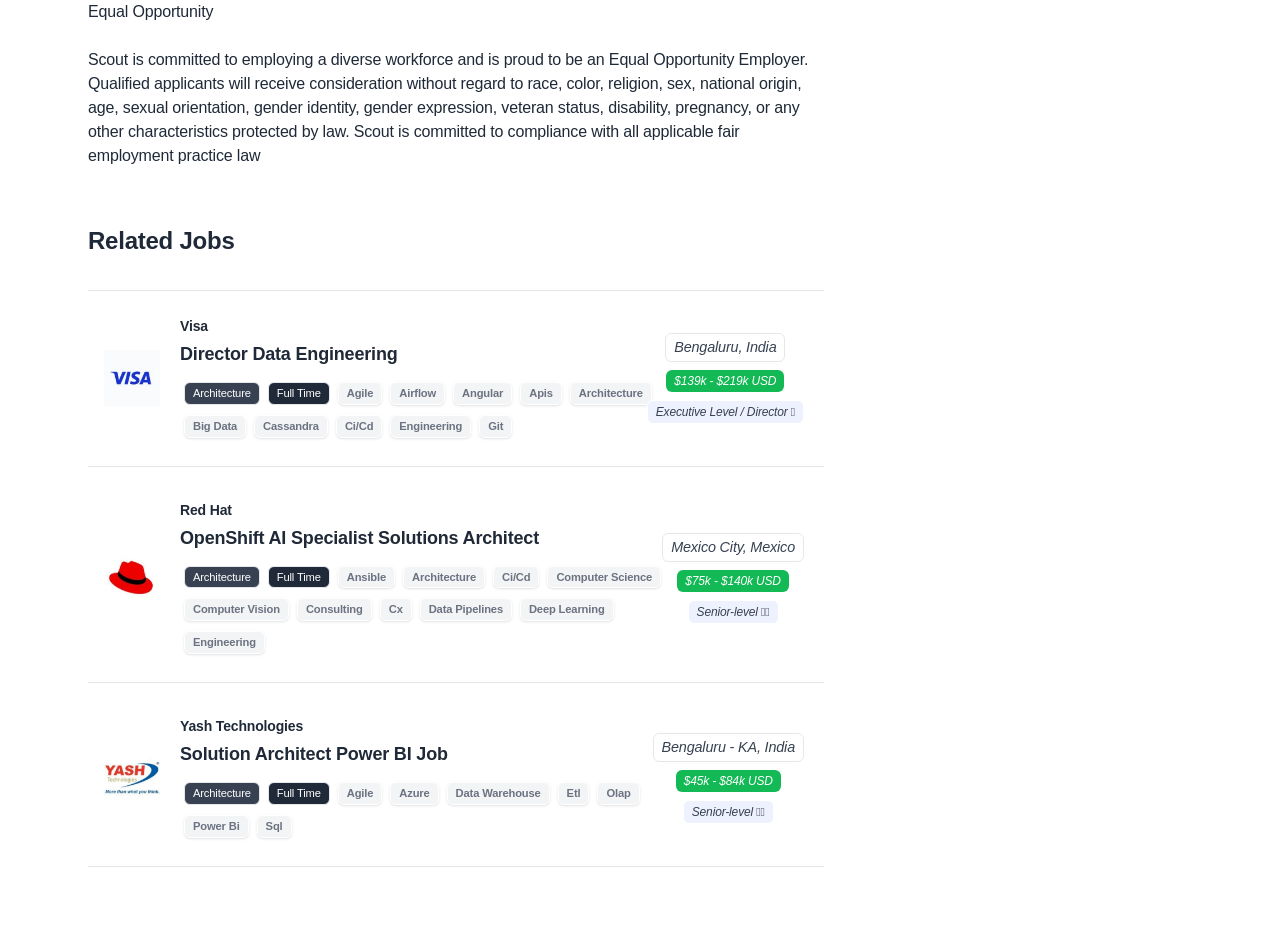Please locate the bounding box coordinates of the element that should be clicked to achieve the given instruction: "View job opportunities in Bengaluru, India".

[0.52, 0.353, 0.614, 0.383]